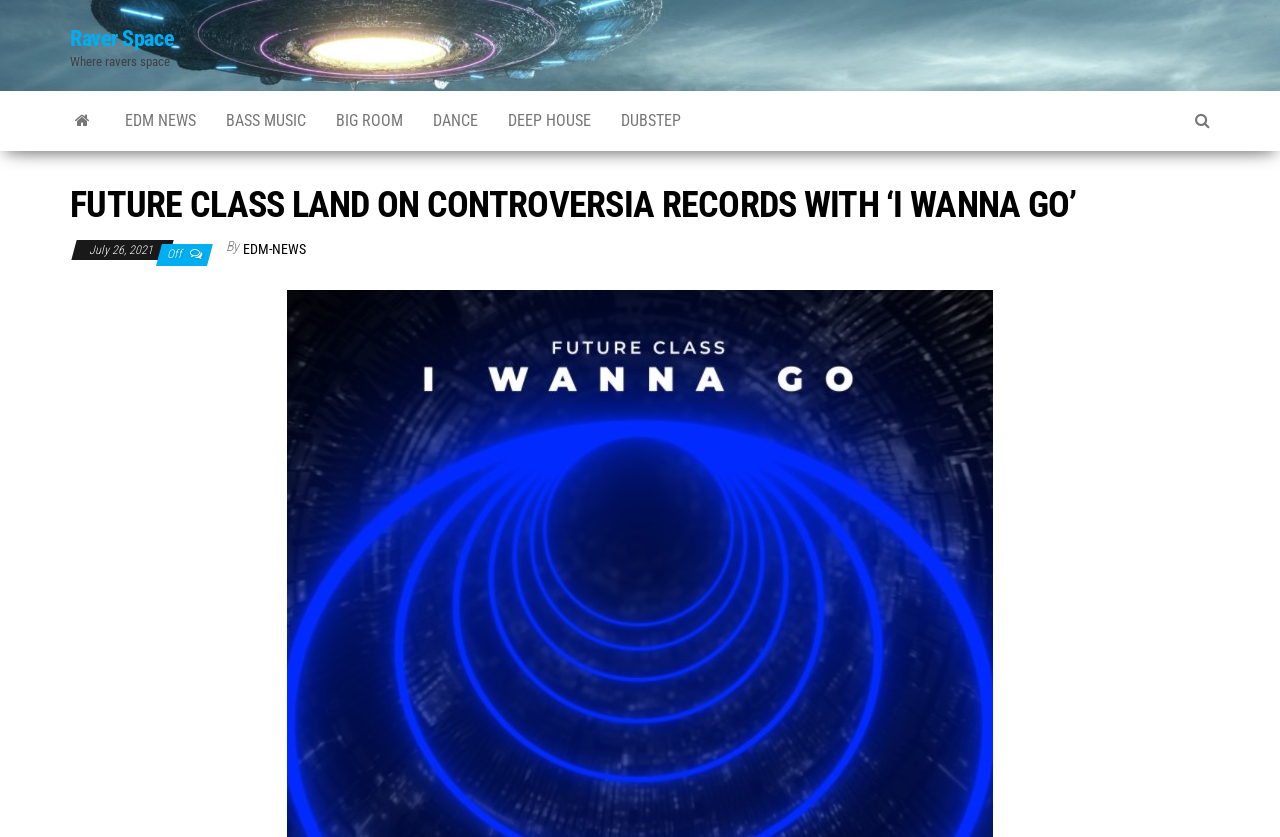Could you determine the bounding box coordinates of the clickable element to complete the instruction: "Click on Raver Space"? Provide the coordinates as four float numbers between 0 and 1, i.e., [left, top, right, bottom].

[0.055, 0.031, 0.136, 0.061]